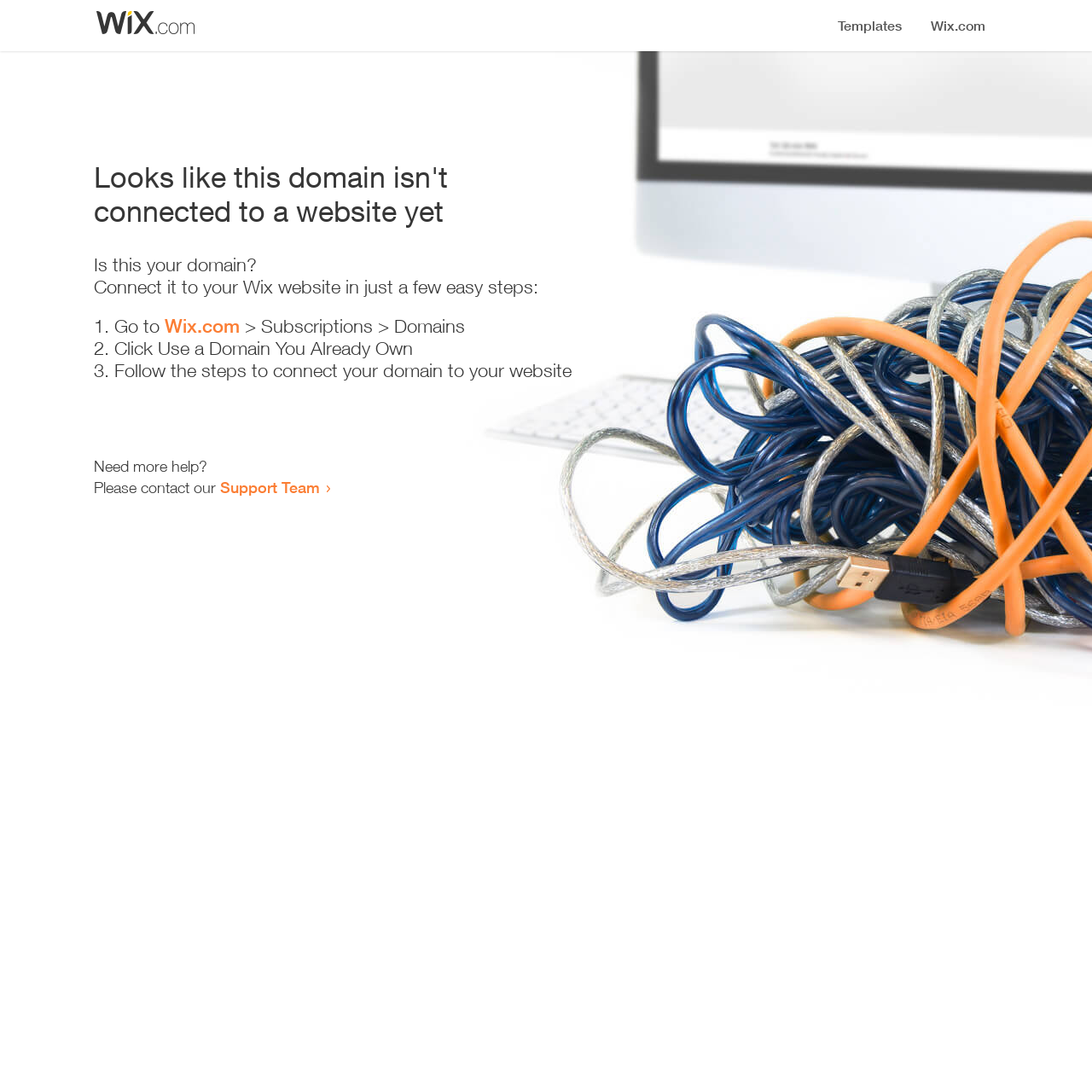Show the bounding box coordinates for the HTML element as described: "Wix.com".

[0.151, 0.288, 0.22, 0.309]